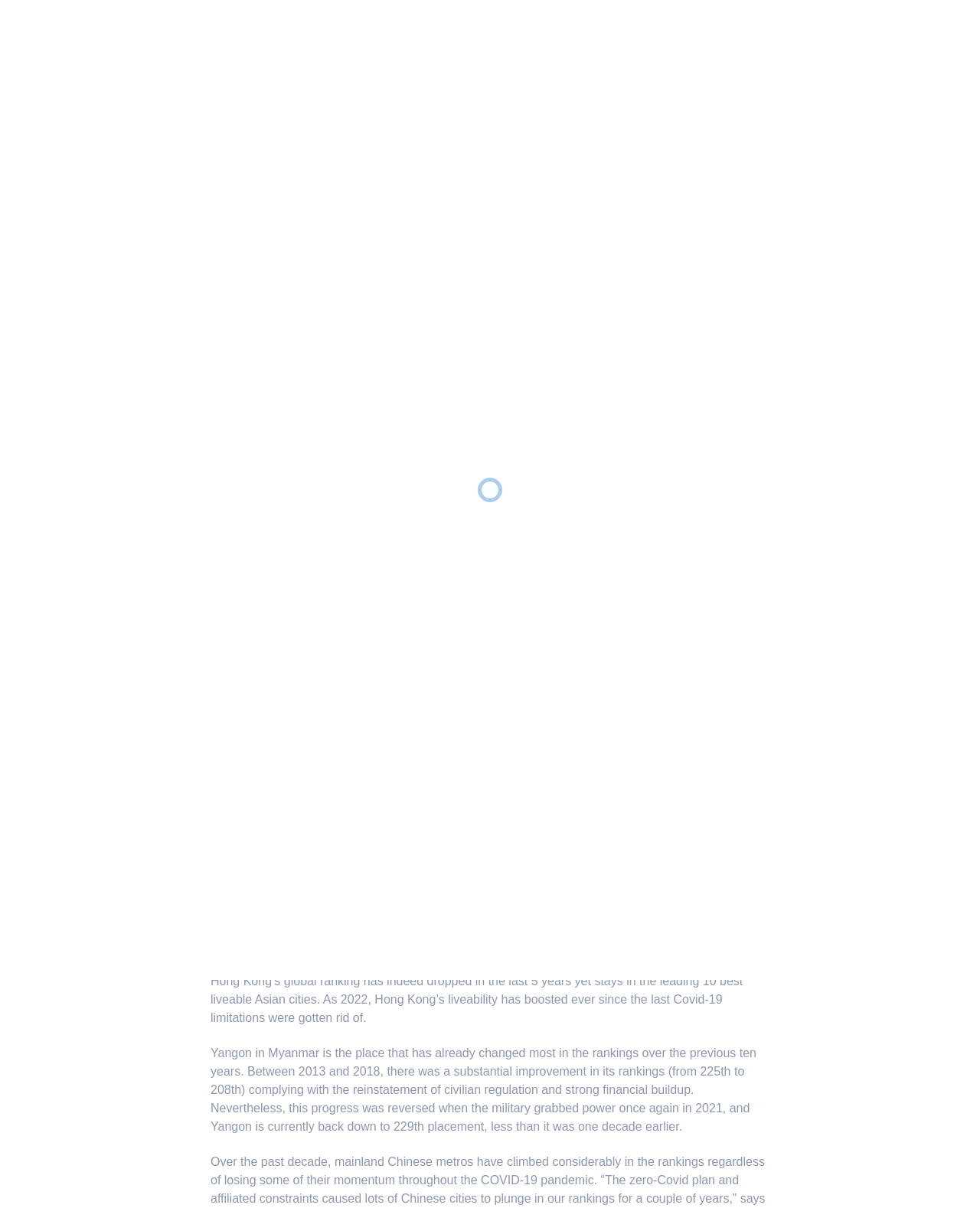Could you provide the bounding box coordinates for the portion of the screen to click to complete this instruction: "Explore floor plans"?

[0.247, 0.069, 0.354, 0.104]